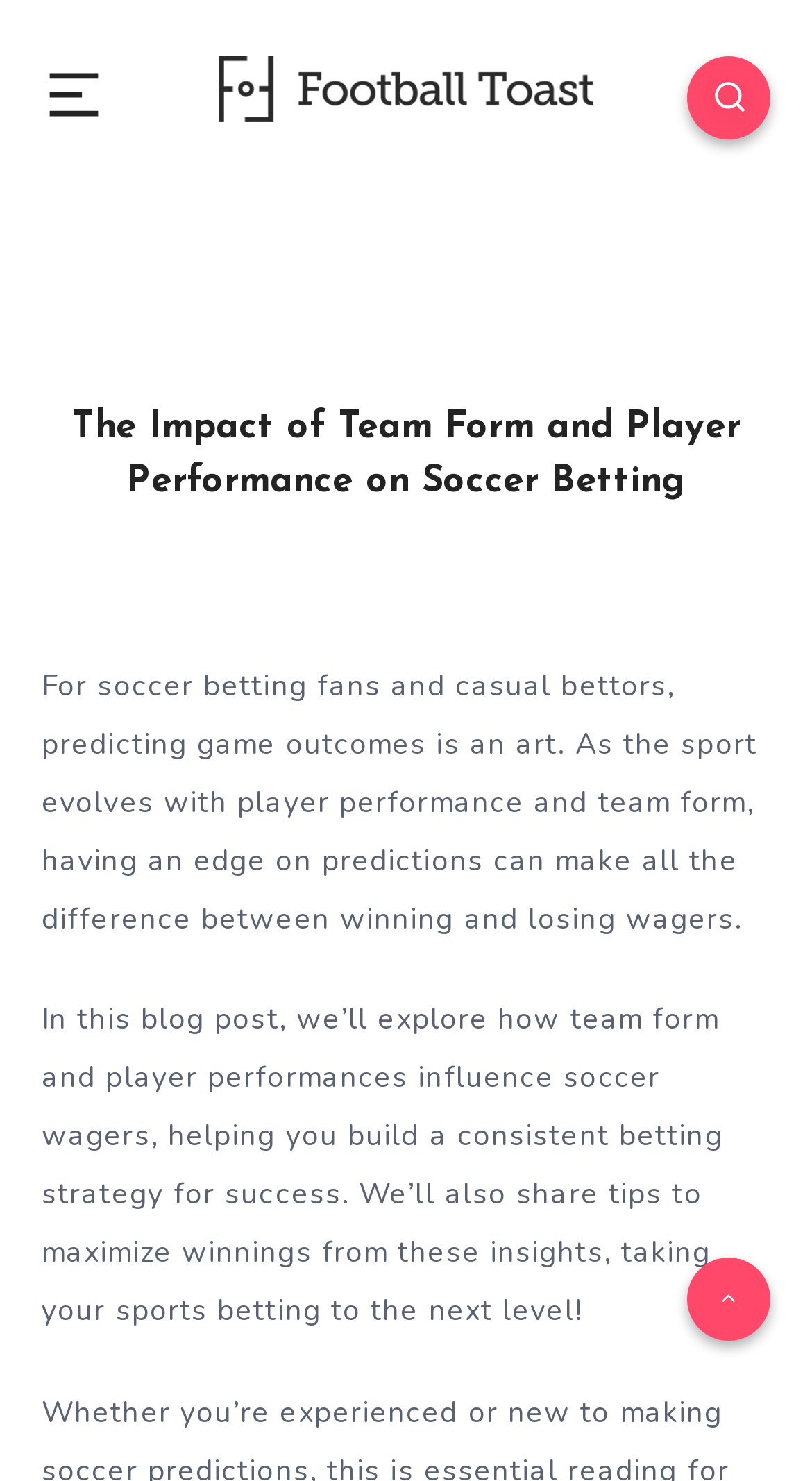Predict the bounding box coordinates for the UI element described as: "alt="Football Toast"". The coordinates should be four float numbers between 0 and 1, presented as [left, top, right, bottom].

[0.269, 0.028, 0.731, 0.091]